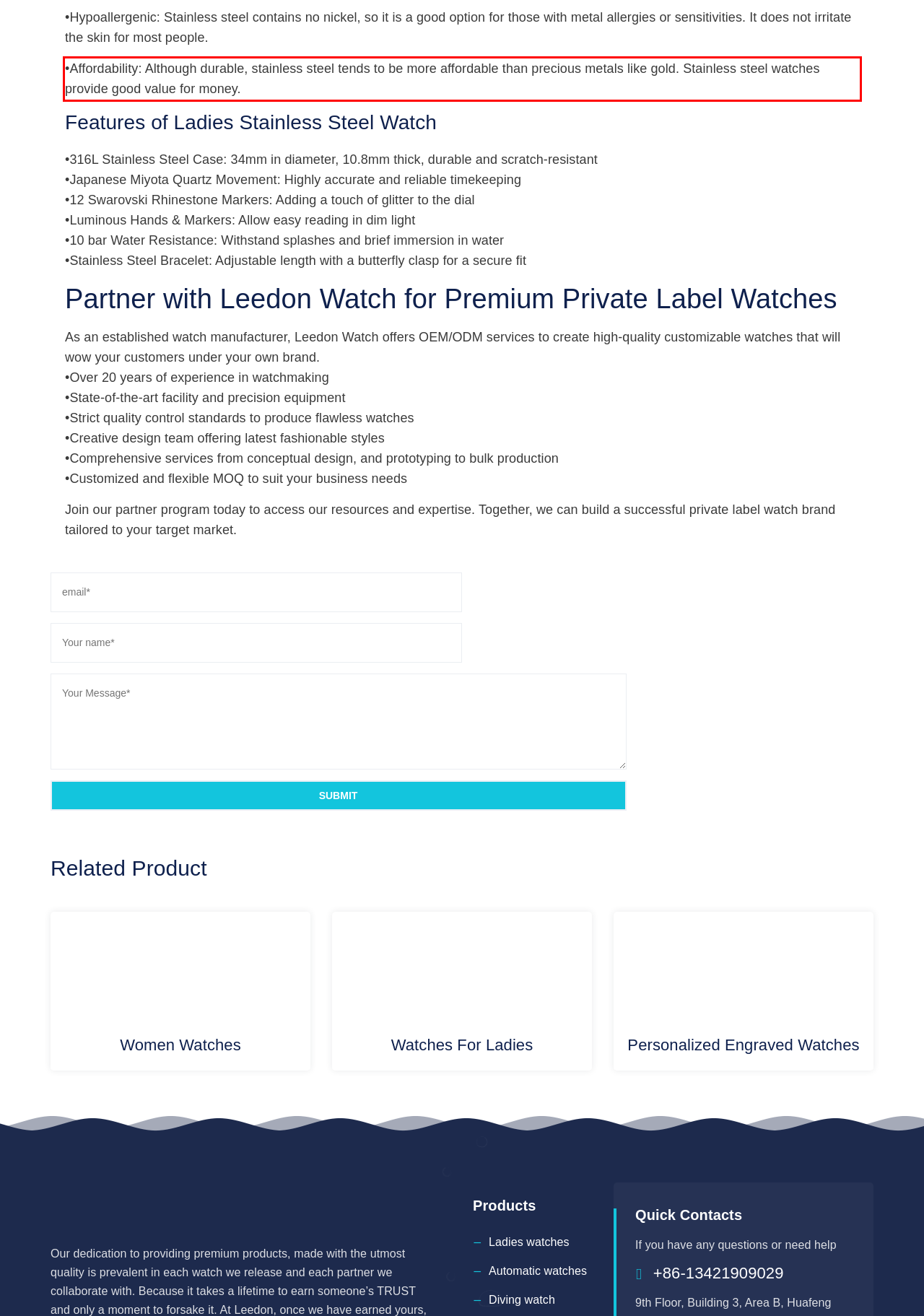Please recognize and transcribe the text located inside the red bounding box in the webpage image.

•Affordability: Although durable, stainless steel tends to be more affordable than precious metals like gold. Stainless steel watches provide good value for money.